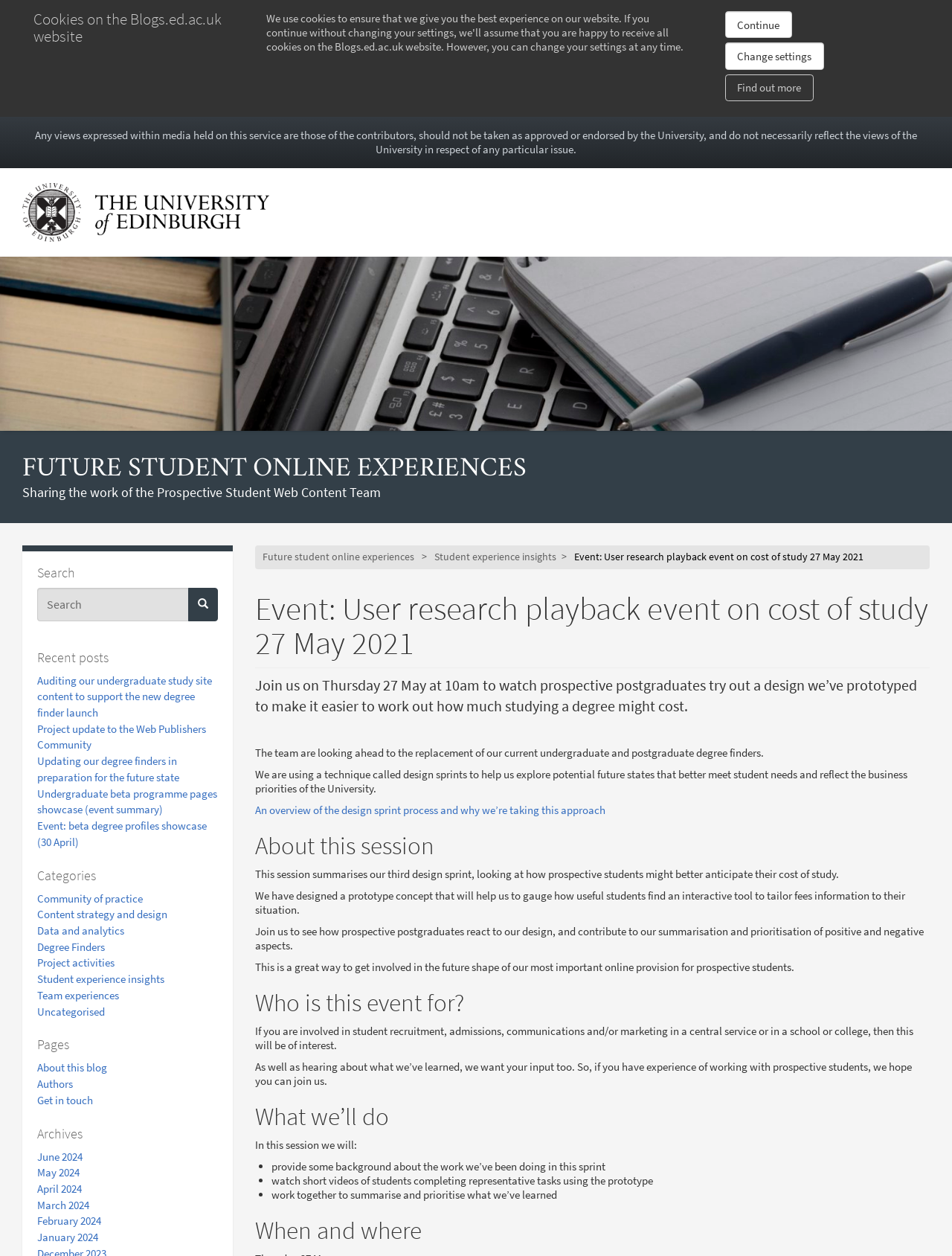Please locate the bounding box coordinates of the element that needs to be clicked to achieve the following instruction: "Click on 'Get in touch'". The coordinates should be four float numbers between 0 and 1, i.e., [left, top, right, bottom].

[0.039, 0.87, 0.098, 0.881]